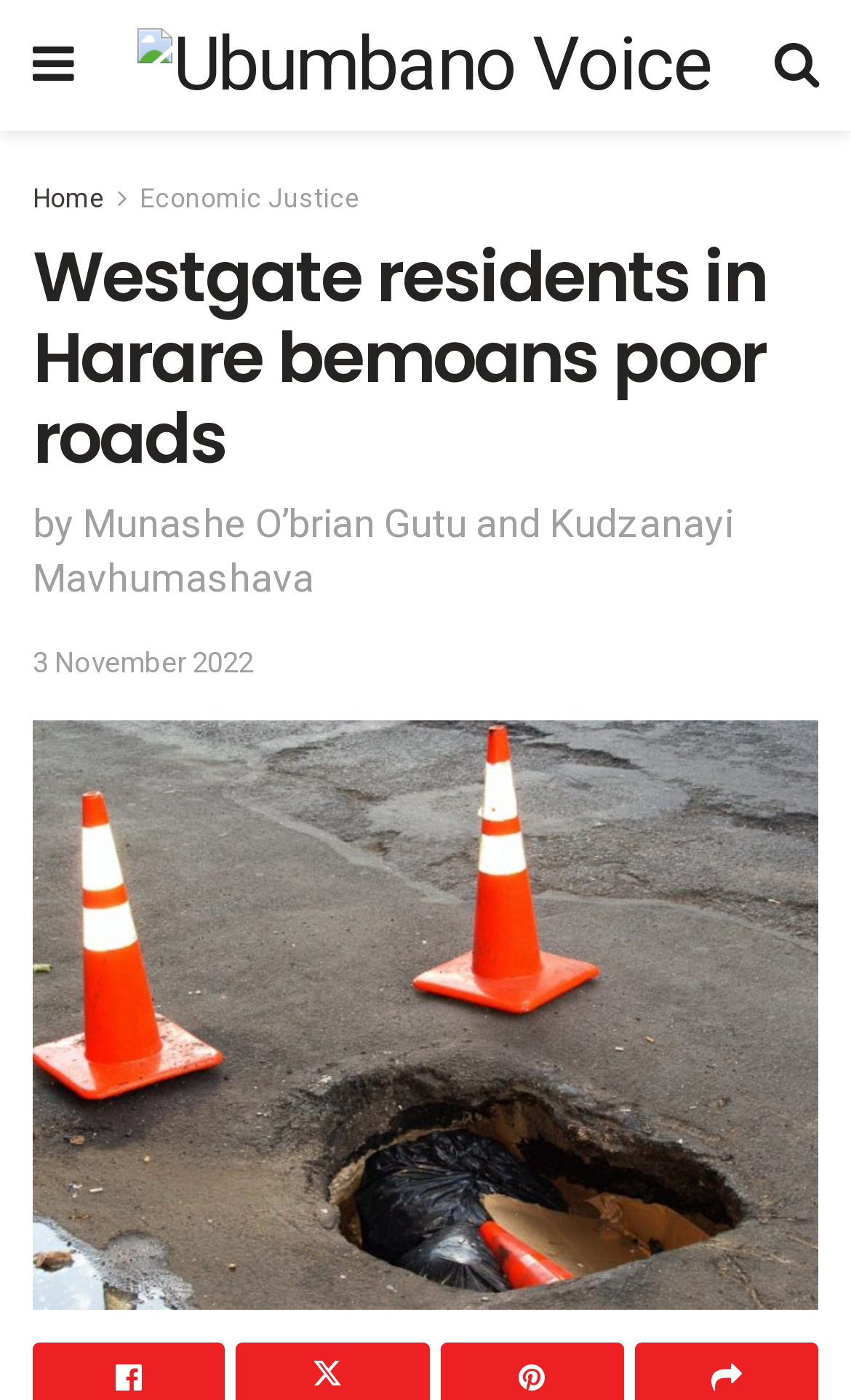Using the element description: "Maisa Jean Frank", determine the bounding box coordinates. The coordinates should be in the format [left, top, right, bottom], with values between 0 and 1.

None